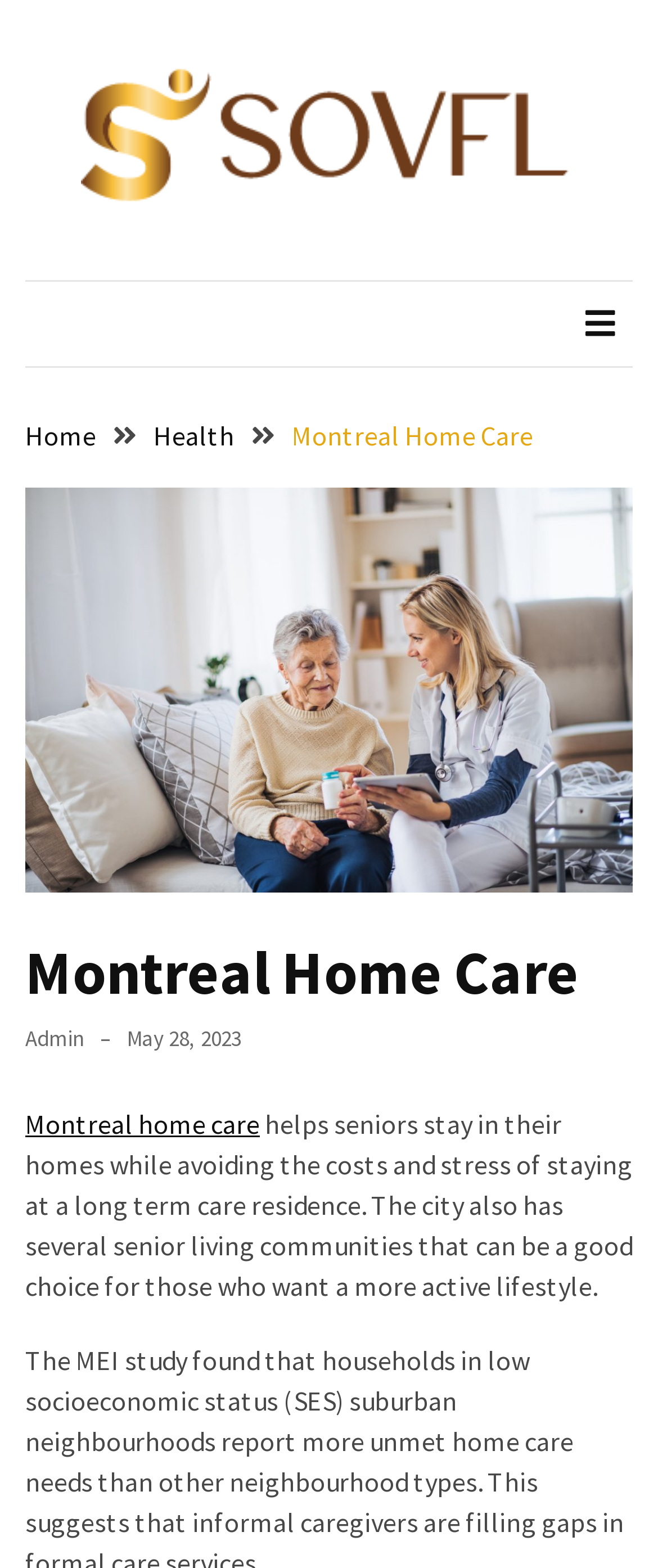Determine the bounding box coordinates of the element that should be clicked to execute the following command: "Click the 'Montreal Home Care' link".

[0.444, 0.267, 0.81, 0.288]